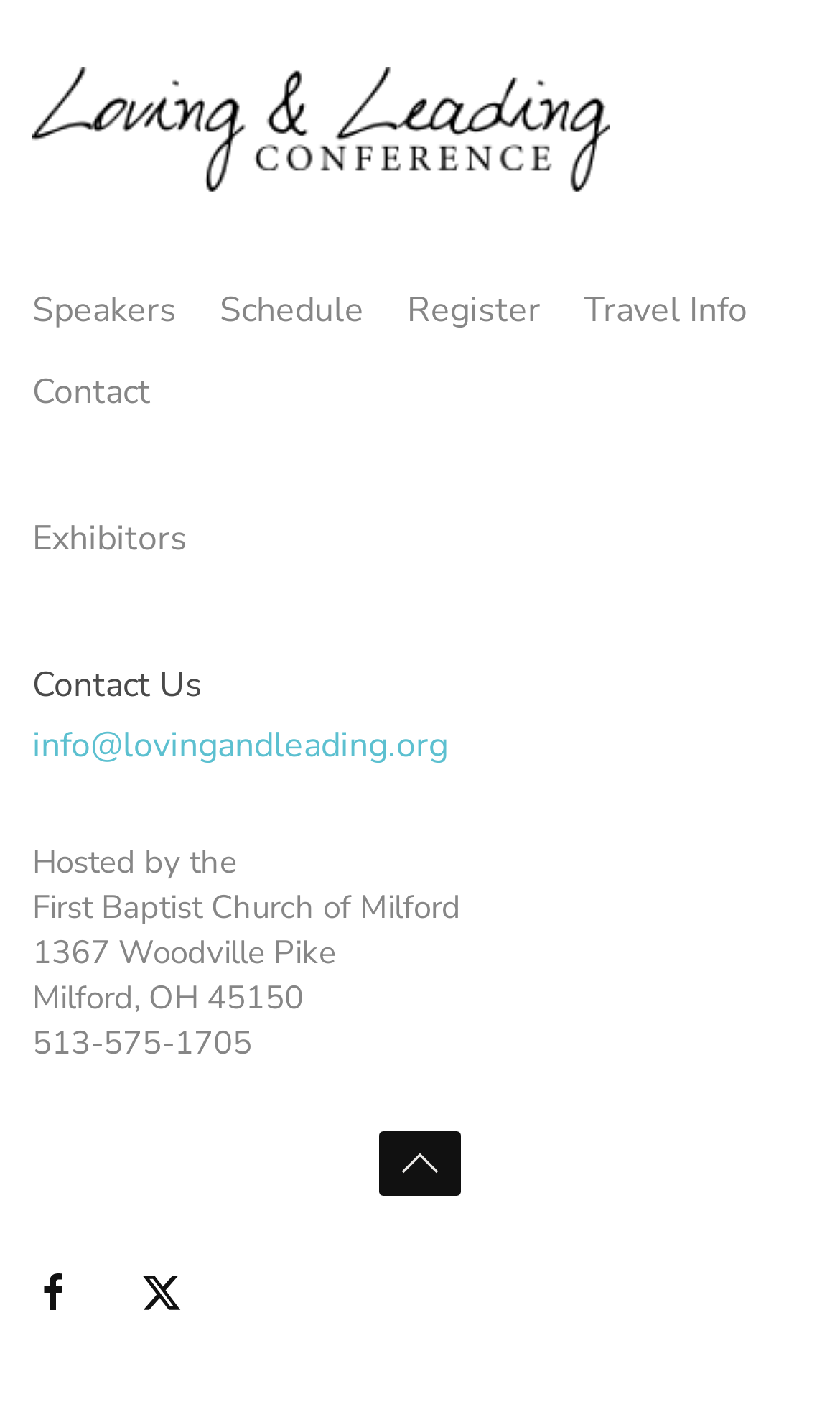Can you find the bounding box coordinates for the element that needs to be clicked to execute this instruction: "Click on Contact"? The coordinates should be given as four float numbers between 0 and 1, i.e., [left, top, right, bottom].

[0.038, 0.257, 0.179, 0.3]